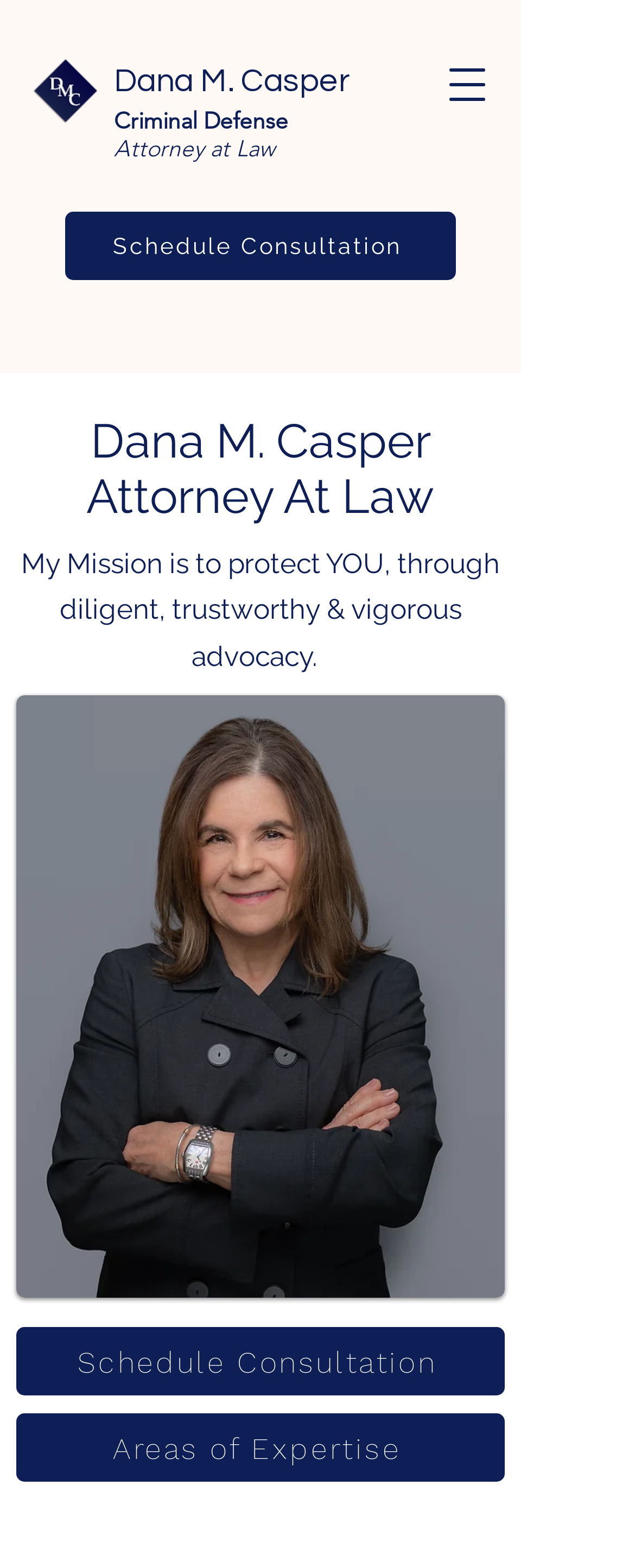What is the name of the attorney's law practice?
Please respond to the question with a detailed and informative answer.

Based on the link 'Dana M. Casper' and the heading 'Dana M. Casper', I infer that the name of the attorney's law practice is Dana M. Casper.